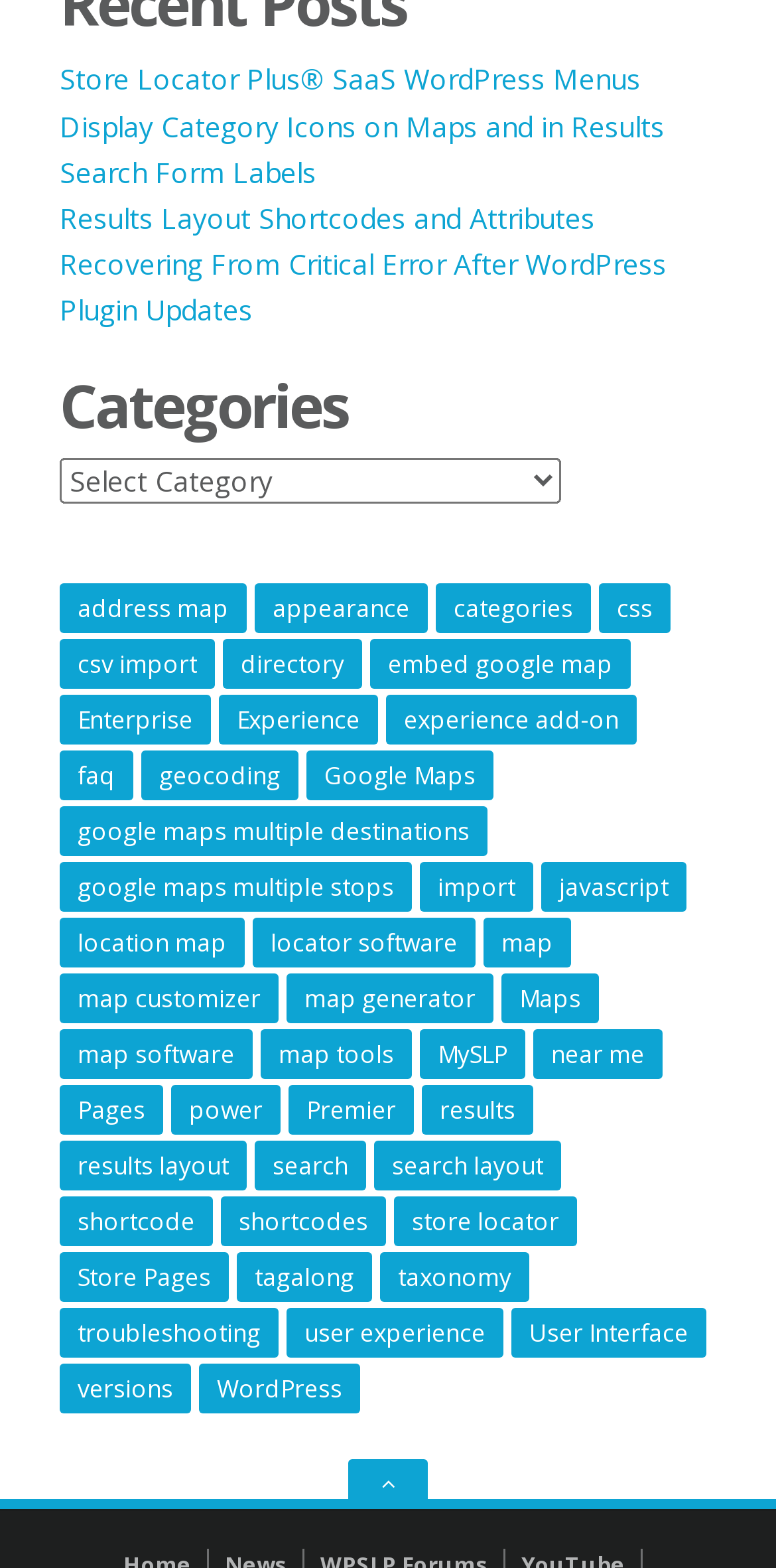Provide a single word or phrase answer to the question: 
What is the name of the first link under 'Categories'?

address map